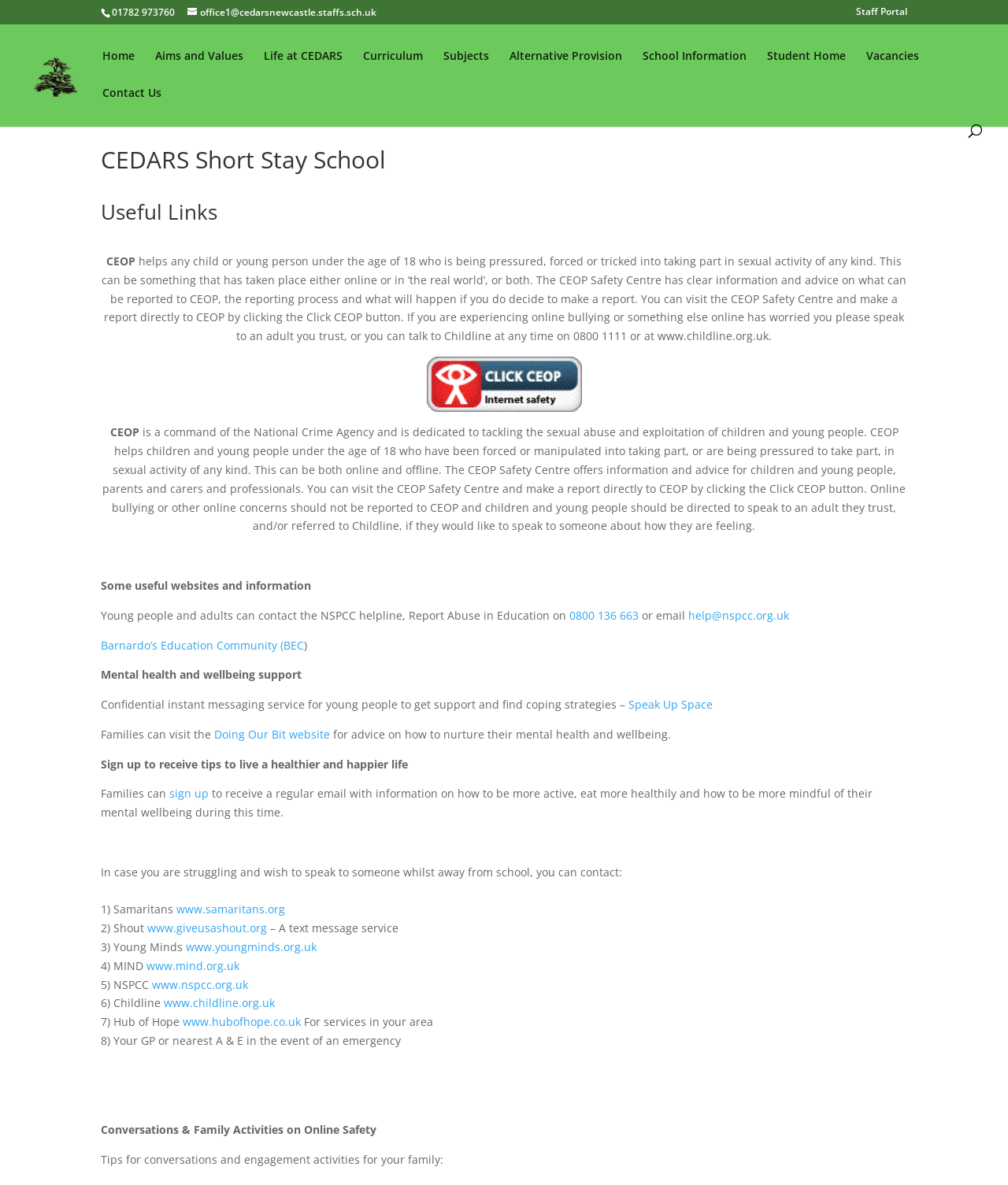What is the purpose of CEOP?
Answer the question with a thorough and detailed explanation.

According to the webpage, CEOP helps children and young people under the age of 18 who are being pressured, forced or tricked into taking part in sexual activity of any kind. This can be something that has taken place either online or in ‘the real world’, or both.